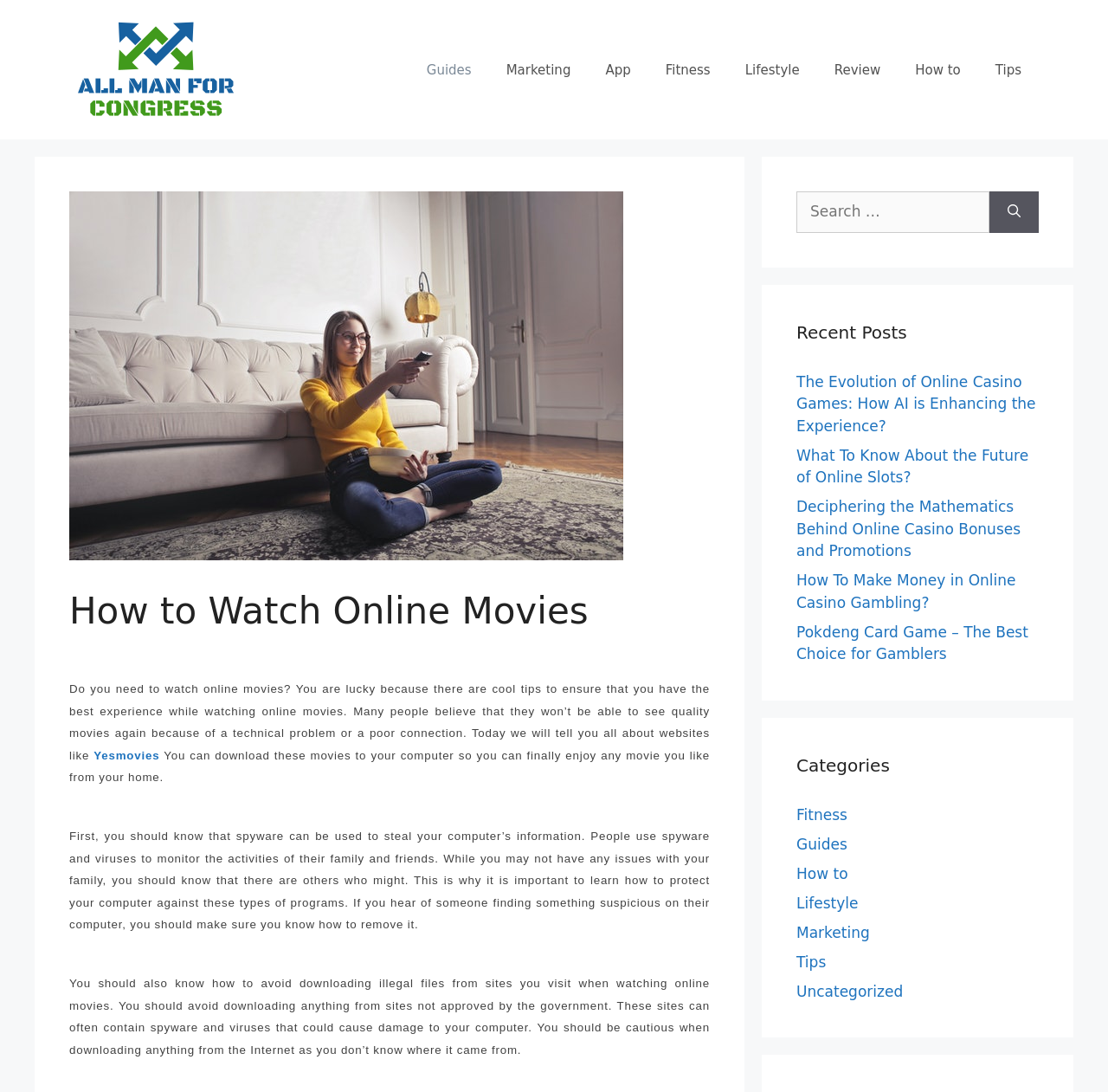Pinpoint the bounding box coordinates for the area that should be clicked to perform the following instruction: "Visit the 'Yesmovies' website".

[0.085, 0.686, 0.144, 0.698]